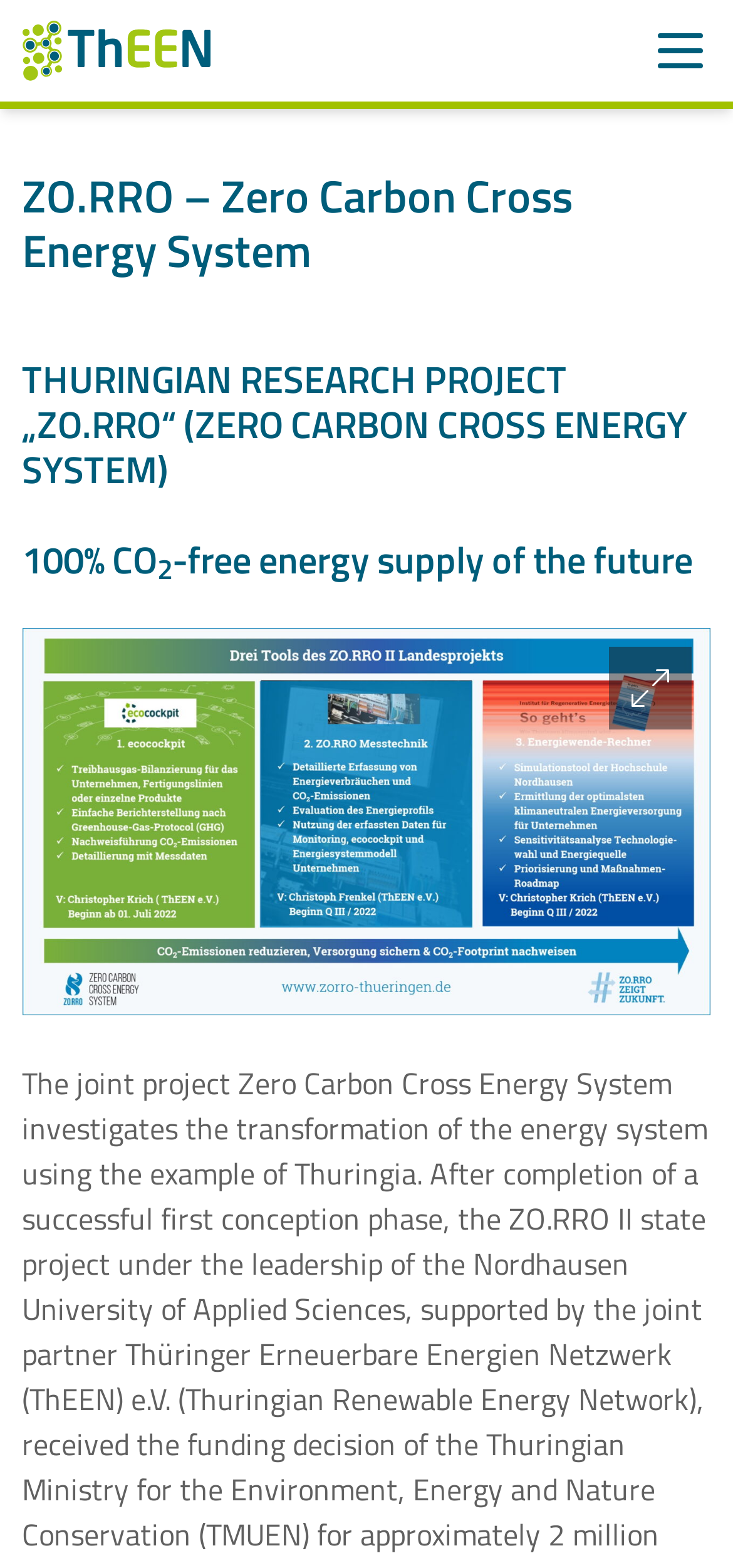Pinpoint the bounding box coordinates of the element you need to click to execute the following instruction: "Search the website". The bounding box should be represented by four float numbers between 0 and 1, in the format [left, top, right, bottom].

[0.702, 0.082, 0.97, 0.127]